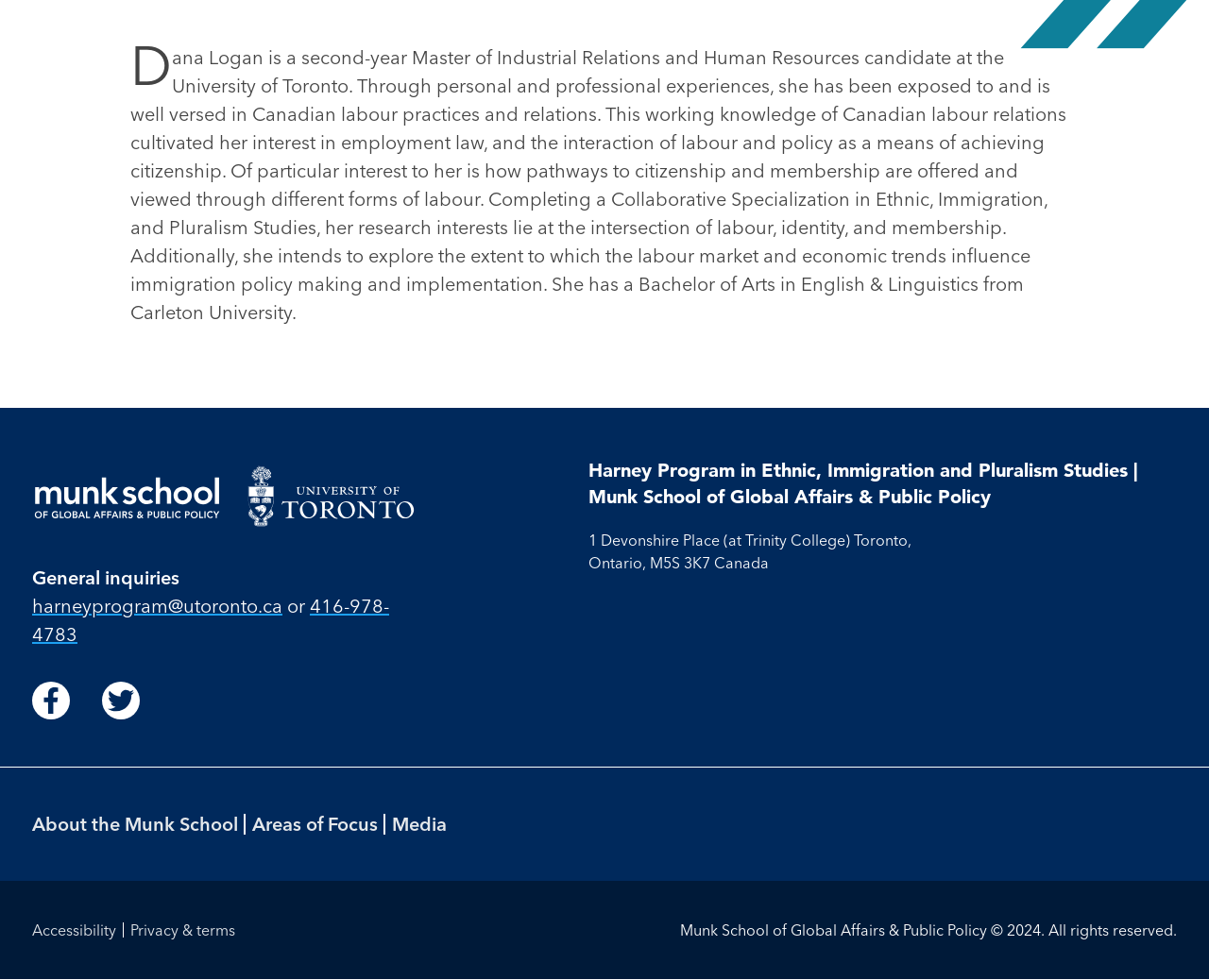Identify the bounding box of the HTML element described here: "Media". Provide the coordinates as four float numbers between 0 and 1: [left, top, right, bottom].

[0.324, 0.828, 0.37, 0.852]